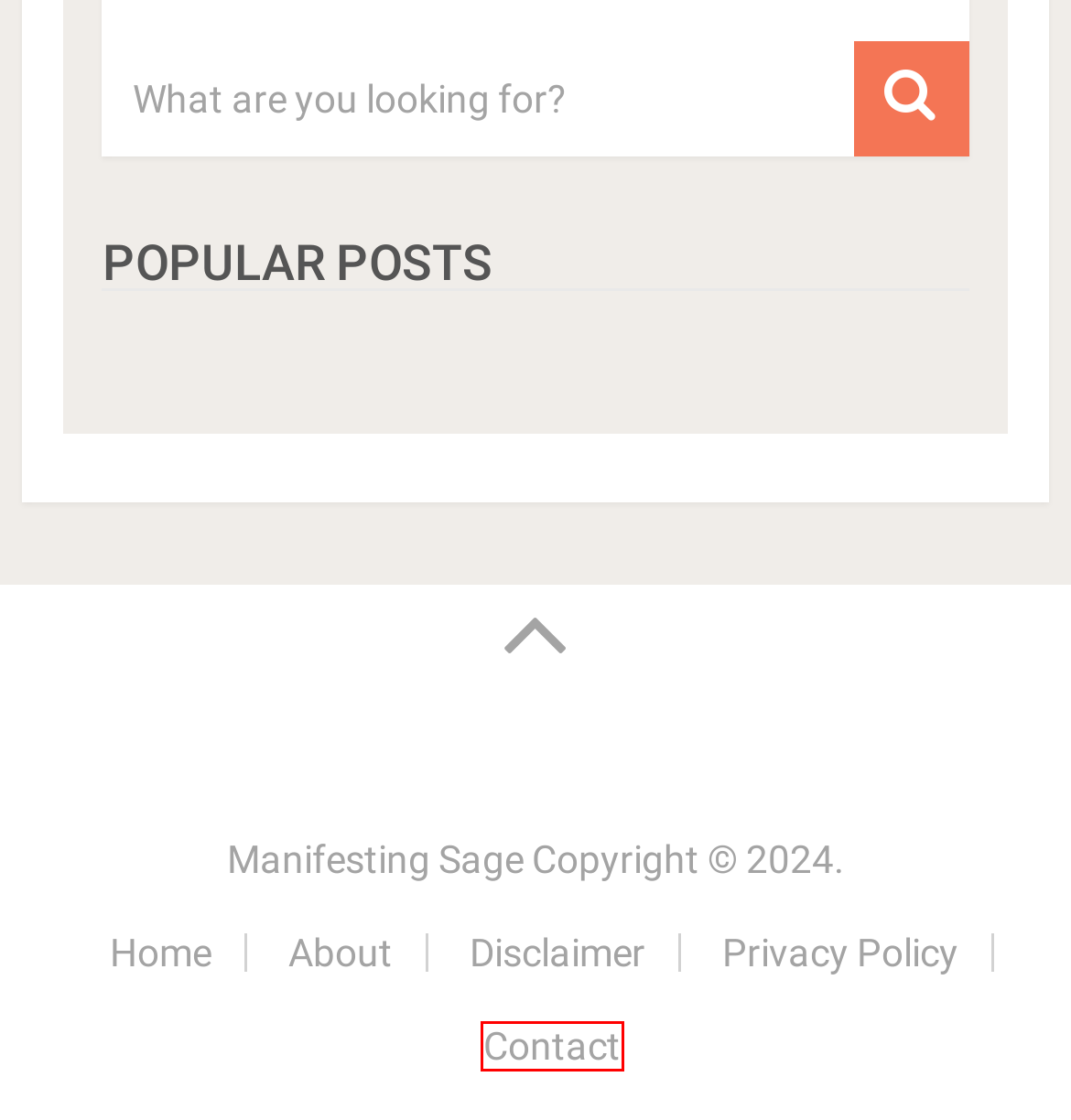You are given a screenshot of a webpage with a red rectangle bounding box around a UI element. Select the webpage description that best matches the new webpage after clicking the element in the bounding box. Here are the candidates:
A. Affirmations for Positivity
B. Twin Flames Separated By Marriage - Manifesting Sage
C. Disclaimer | ManifestingSage
D. Contact ManifestingSage
E. Meditation for Beginners : How Beginners Can Learn Mediation?
F. Angel Number 318 Meaning: Manifesting Abundance | Aglow Lifestyle - Manifesting Sage
G. About ManifestingSage | Manifestation and Law of Attraction Guide
H. All About Aquarius Season 2023 - Manifesting Sage

D